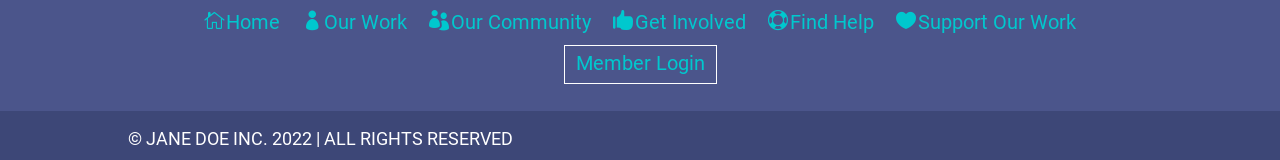What is the purpose of the last link?
Please provide a single word or phrase based on the screenshot.

Support Our Work